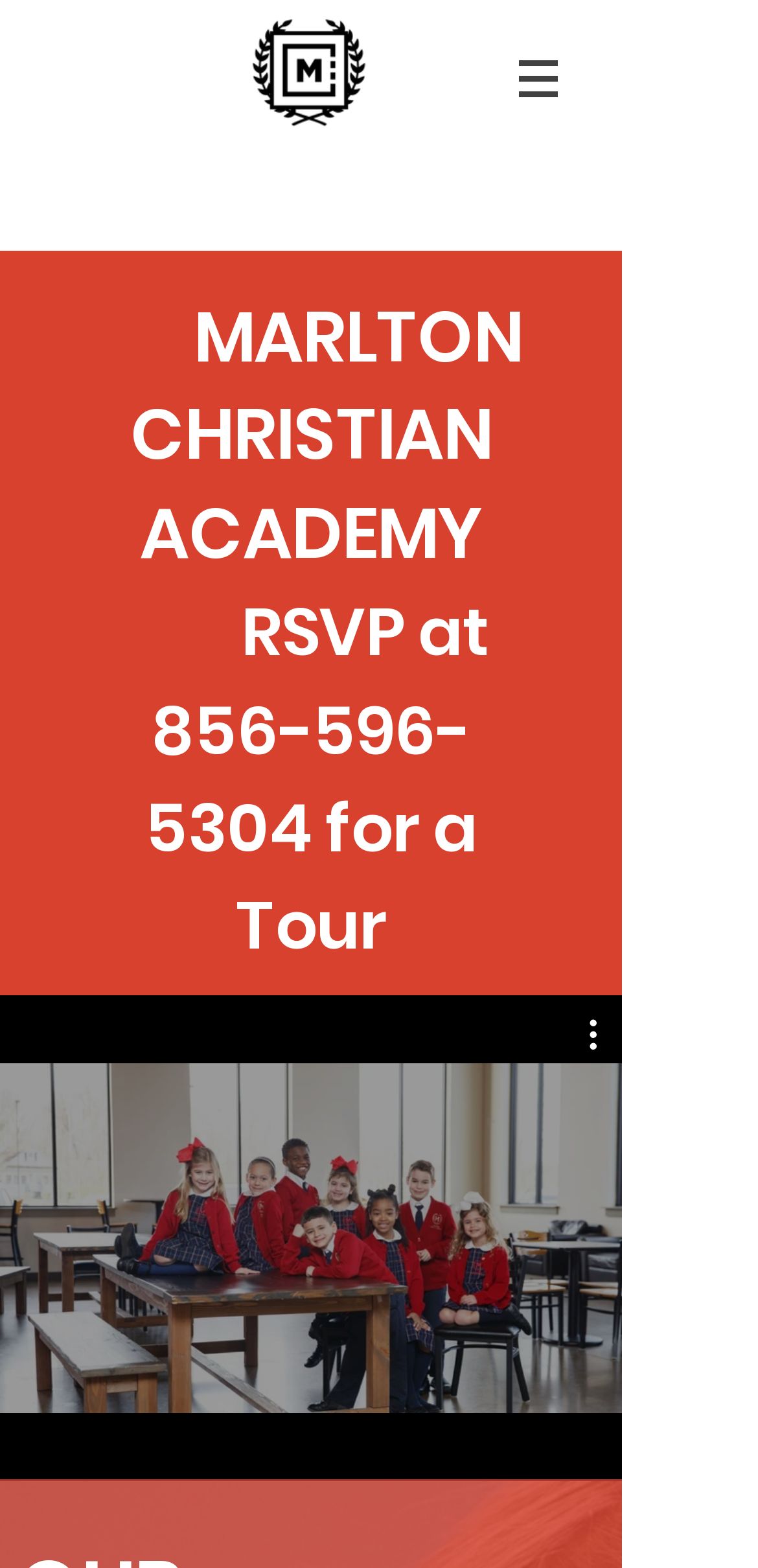Explain in detail what is displayed on the webpage.

The webpage is about Marlton Christian Academy, a private preschool and elementary school. At the top left corner, there is a logo of the academy, which is a black icon. To the right of the logo, there is a navigation menu labeled "Site" with a button that has a popup menu. The navigation menu is accompanied by a small image.

Below the navigation menu, there is a prominent heading that reads "MARLTON CHRISTIAN ACADEMY" with an invitation to RSVP for a tour at 856-596-5304. The phone number is a clickable link.

On the right side of the page, there is another button labeled "menu" with a small image. Below this button, there is a large image that spans the width of the page.

At the bottom of the page, there is a region labeled "Mission" that takes up the full width of the page.